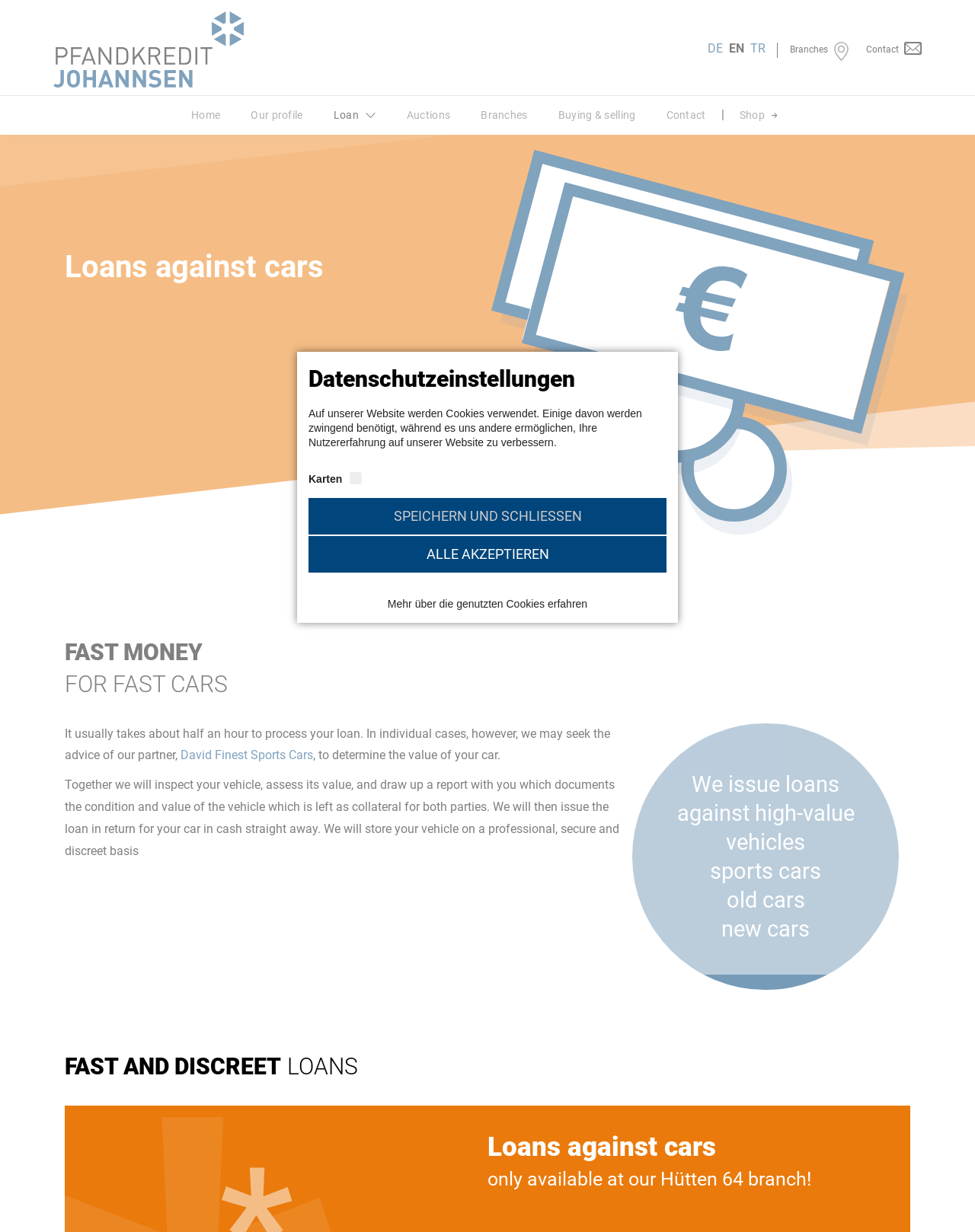Please find the bounding box coordinates of the element that you should click to achieve the following instruction: "Contact Pfandkredit Johannsen". The coordinates should be presented as four float numbers between 0 and 1: [left, top, right, bottom].

[0.888, 0.034, 0.945, 0.049]